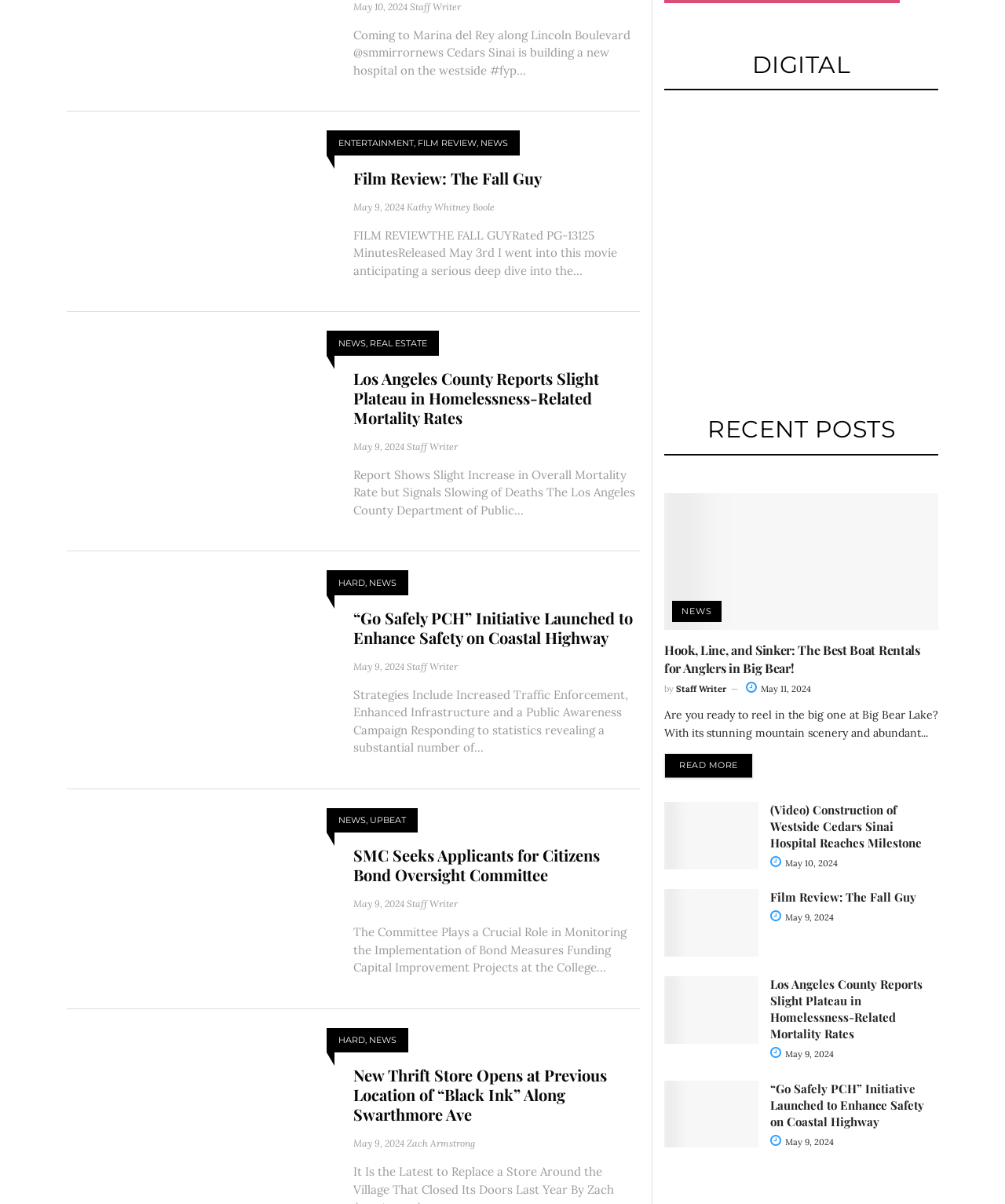Who is the author of the article 'Los Angeles County Reports Slight Plateau in Homelessness-Related Mortality Rates'?
Based on the image, answer the question with as much detail as possible.

I found the author by looking at the article section with the heading 'Los Angeles County Reports Slight Plateau in Homelessness-Related Mortality Rates' and found the author 'Staff Writer' below the heading.